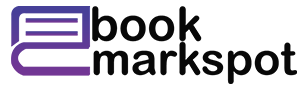What is the font style of 'mark spot' in the logo?
Could you answer the question in a detailed manner, providing as much information as possible?

The logo of 'eBook Mark Spot' consists of a stylized book icon in shades of purple and blue, with the word 'book' rendered in blue and 'mark spot' in bold black letters, which implies that the font style of 'mark spot' is bold black.